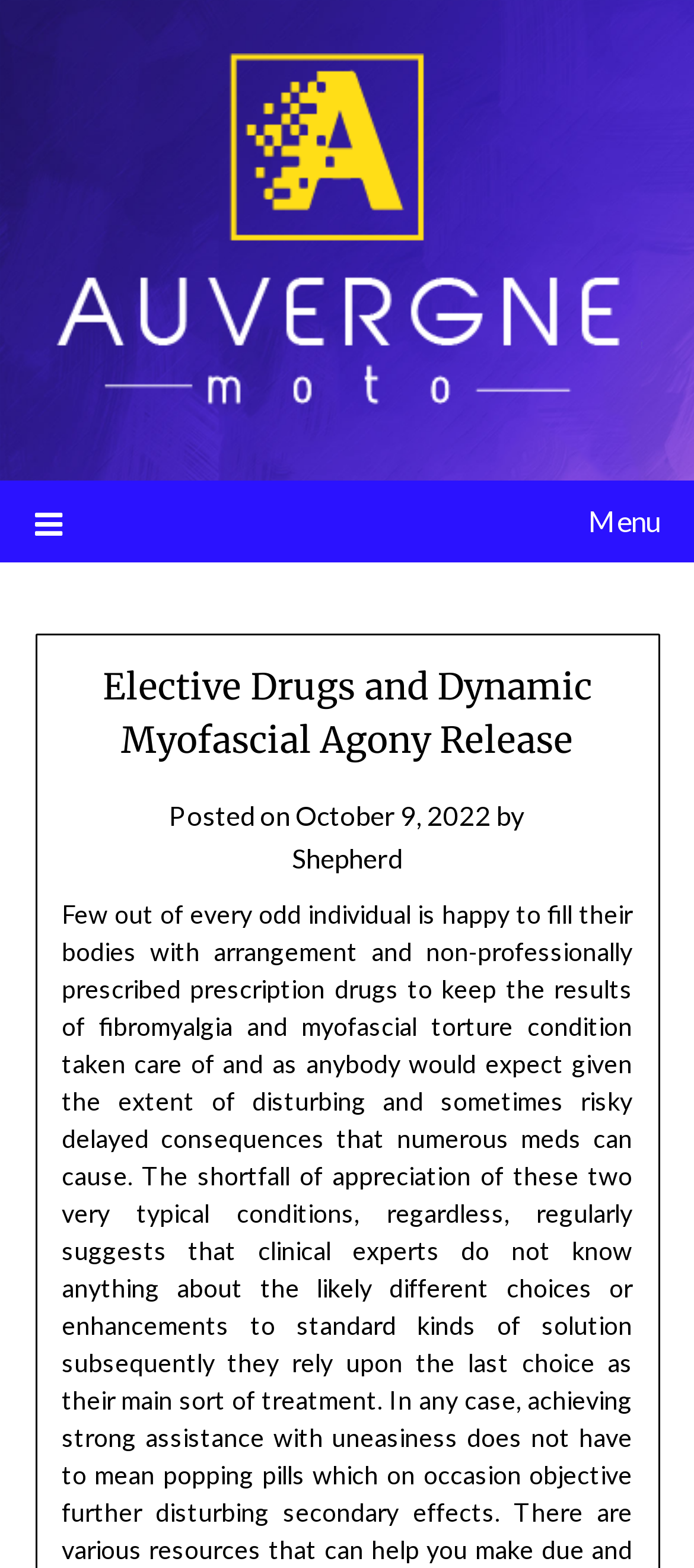Summarize the webpage with a detailed and informative caption.

The webpage is about Elective Drugs and Dynamic Myofascial Agony Release, with a focus on Liguemoto Auvergne. At the top left, there is a link and an image, both labeled as "Liguemoto Auvergne", which suggests that it might be a logo or a branding element. 

On the top right, there is a menu link with a hamburger icon, indicating that it can be expanded to reveal more options. Below the menu link, there is a header section that contains the main title "Elective Drugs and Dynamic Myofascial Agony Release" in a prominent font size. 

Under the title, there is a section that provides information about the posting date and author. It says "Posted on October 9, 2022 by Shepherd", indicating that the content was published on that specific date by the author named Shepherd.